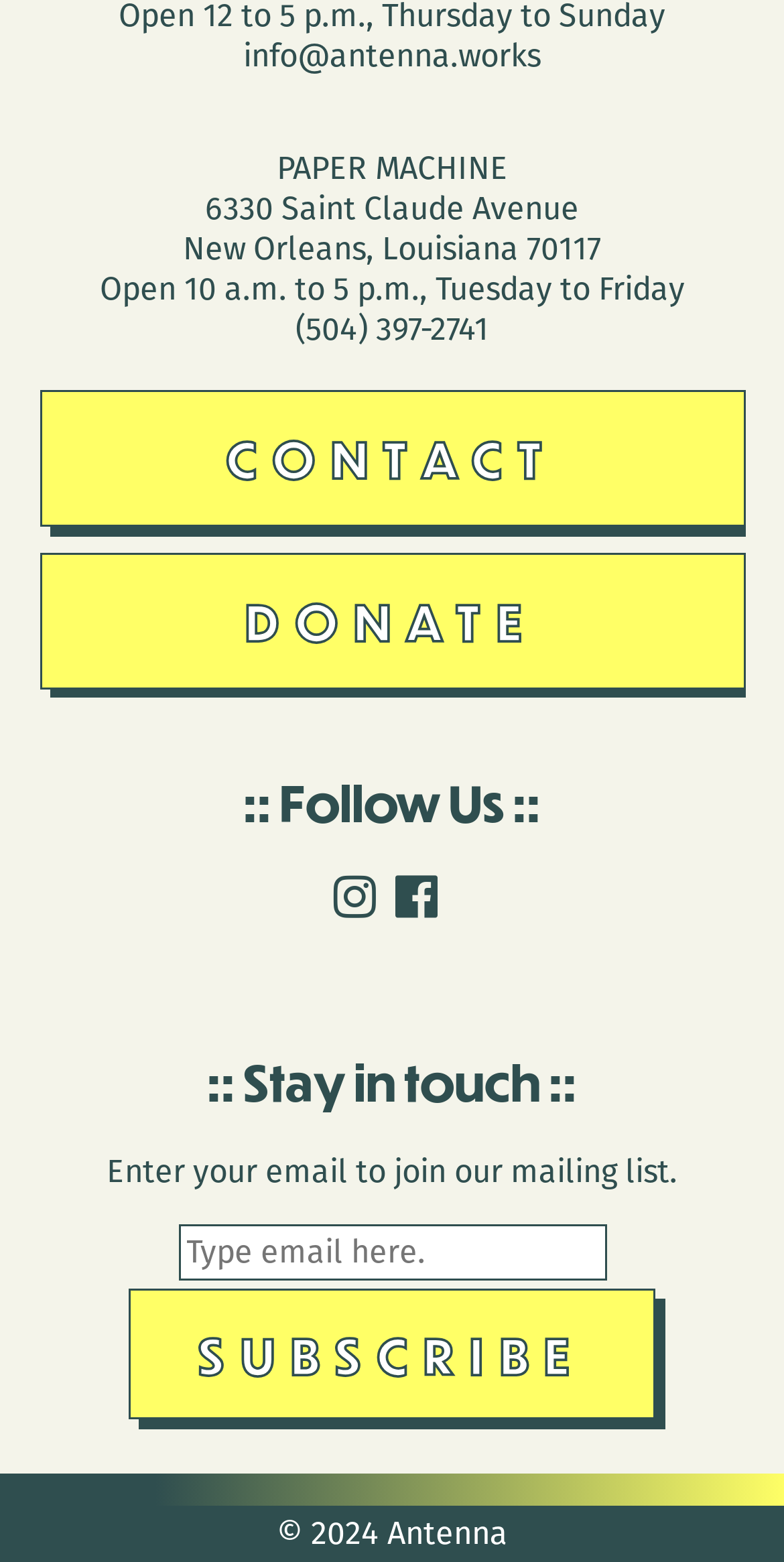What is the phone number to call?
Answer the question based on the image using a single word or a brief phrase.

(504) 397-2741